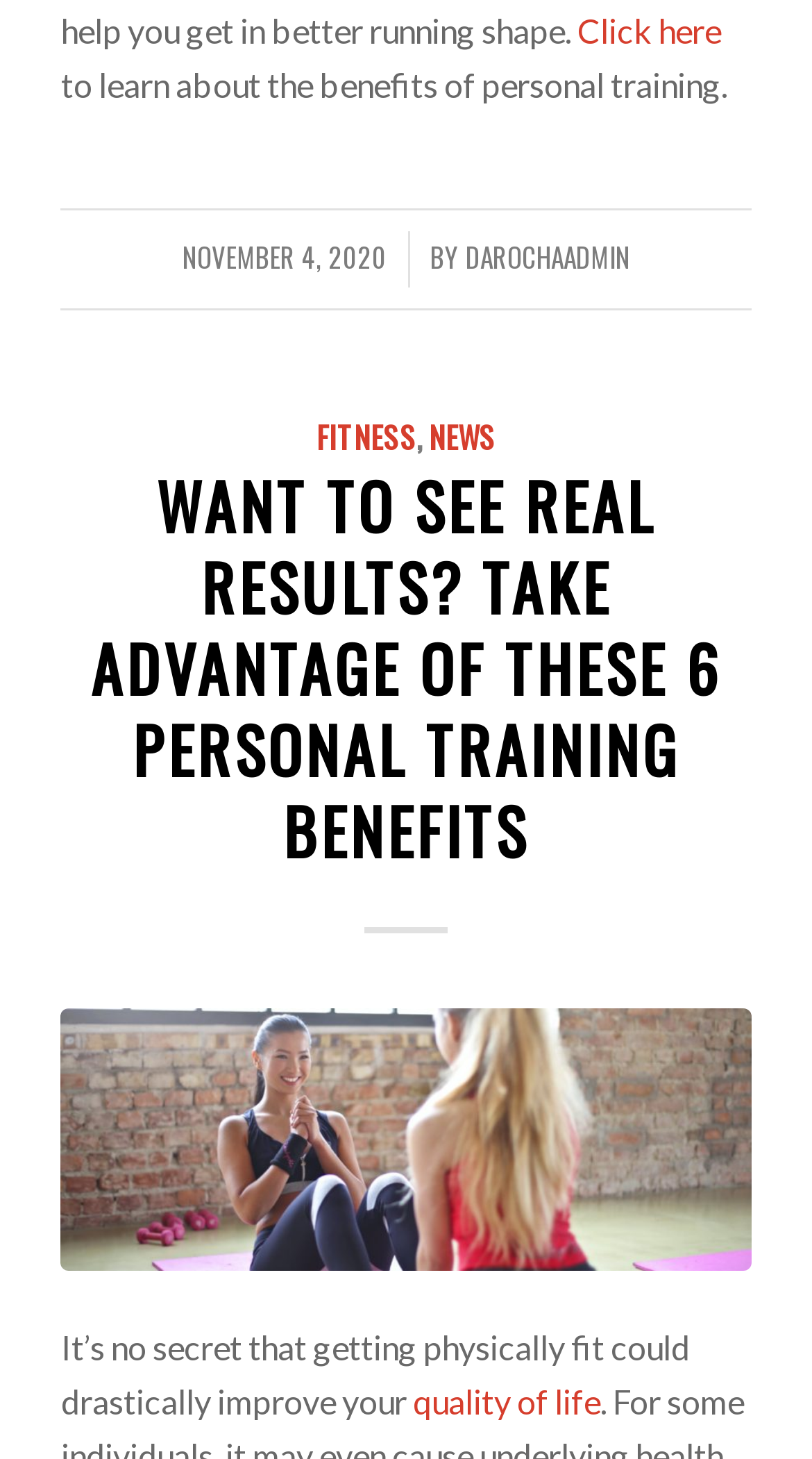Based on the element description: "parent_node: GET ON THE LIST!", identify the UI element and provide its bounding box coordinates. Use four float numbers between 0 and 1, [left, top, right, bottom].

None